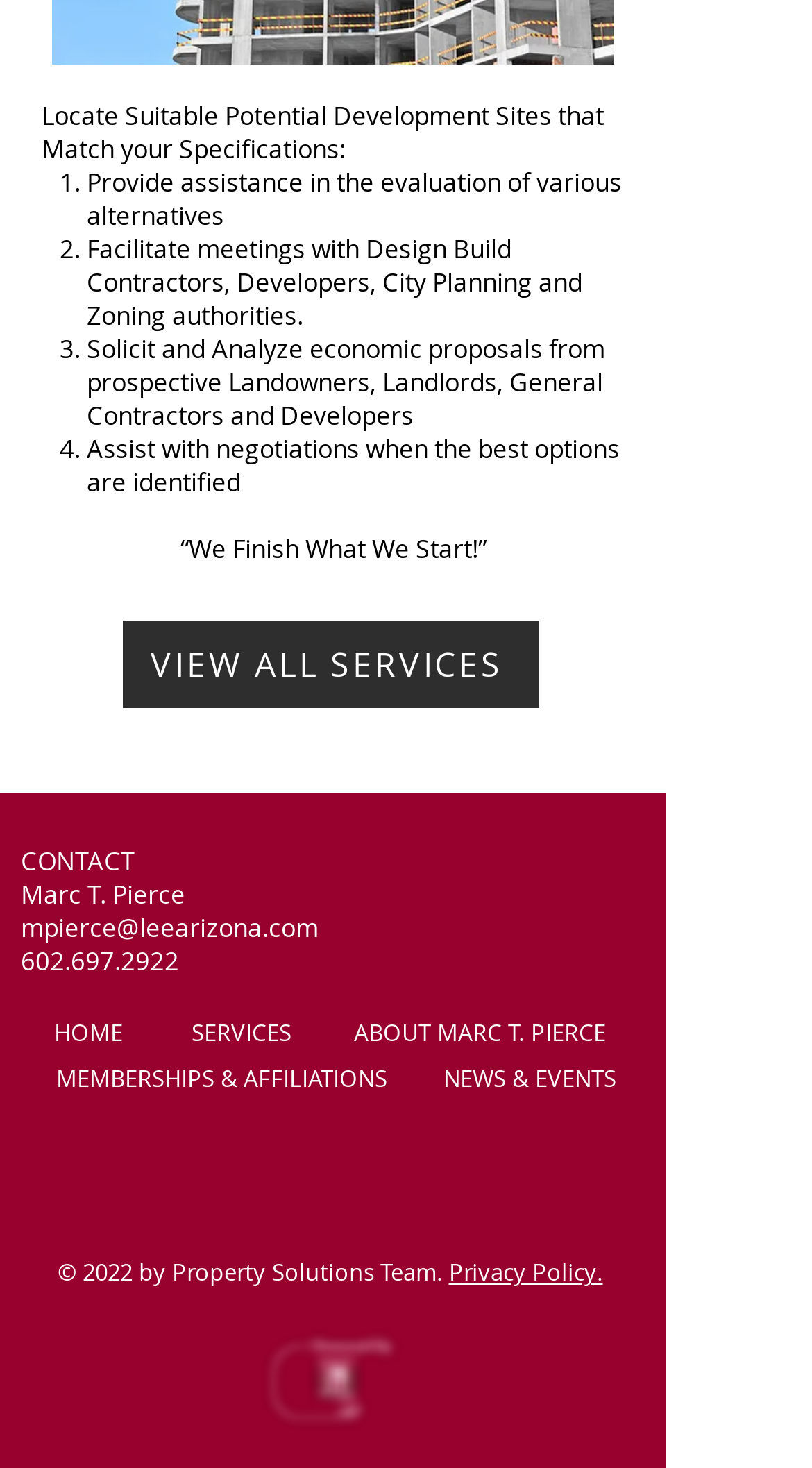Highlight the bounding box coordinates of the region I should click on to meet the following instruction: "View LinkedIn profile".

[0.292, 0.809, 0.395, 0.866]